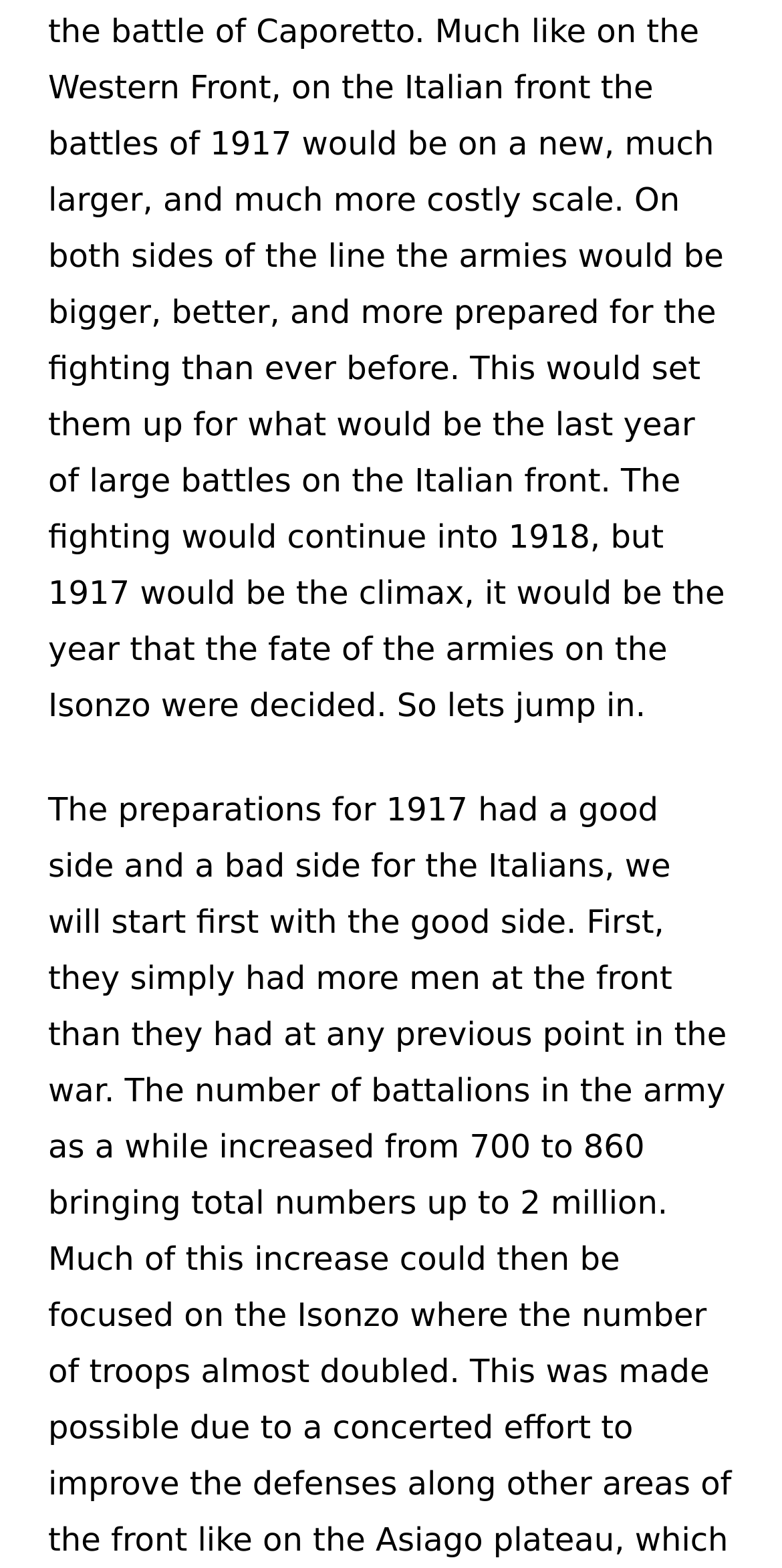Please indicate the bounding box coordinates for the clickable area to complete the following task: "Click on the link 'Interviews Overview'". The coordinates should be specified as four float numbers between 0 and 1, i.e., [left, top, right, bottom].

[0.041, 0.077, 0.928, 0.119]